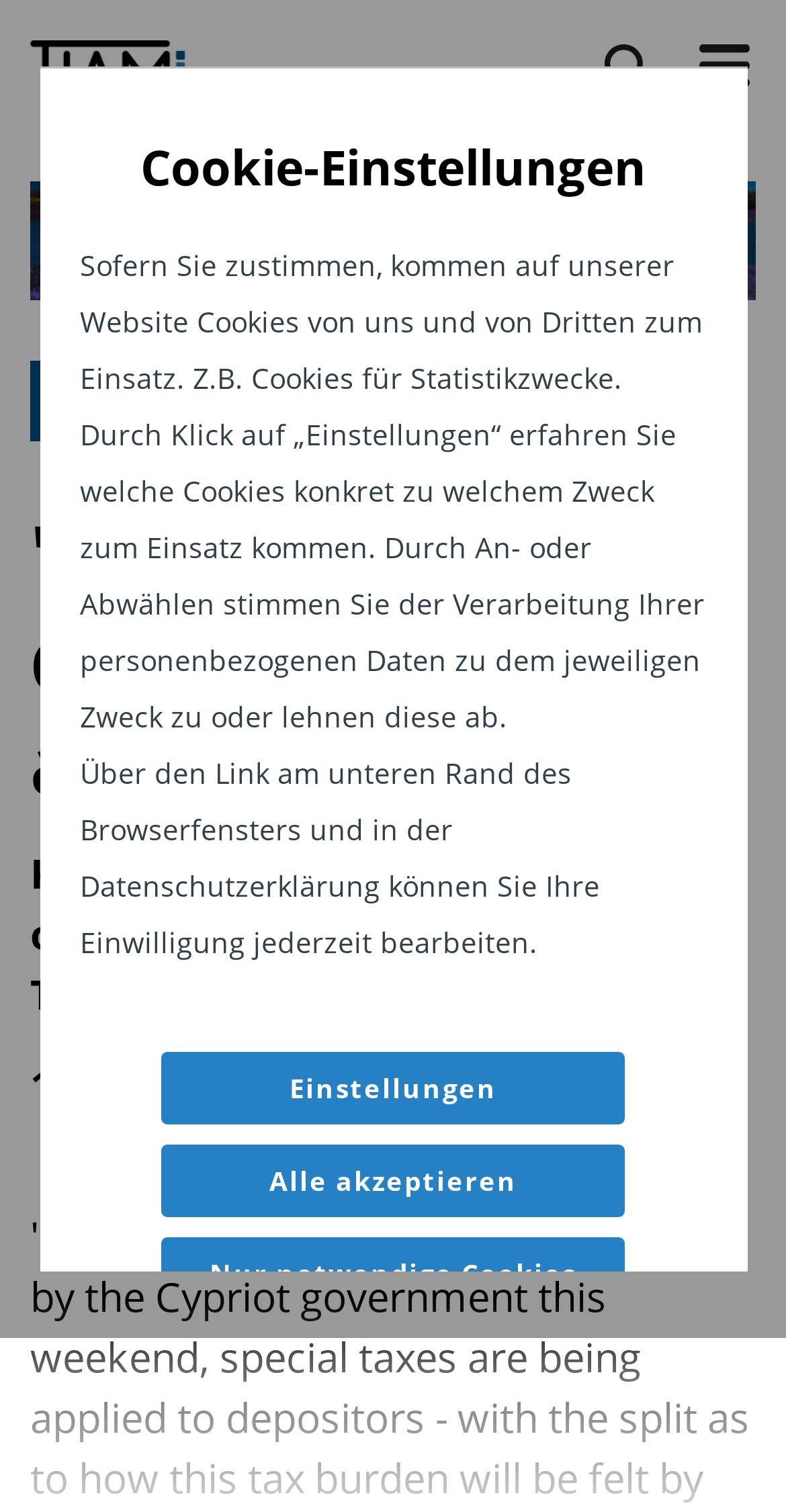Who is the author of the article?
Give a single word or phrase as your answer by examining the image.

Toby Nangle